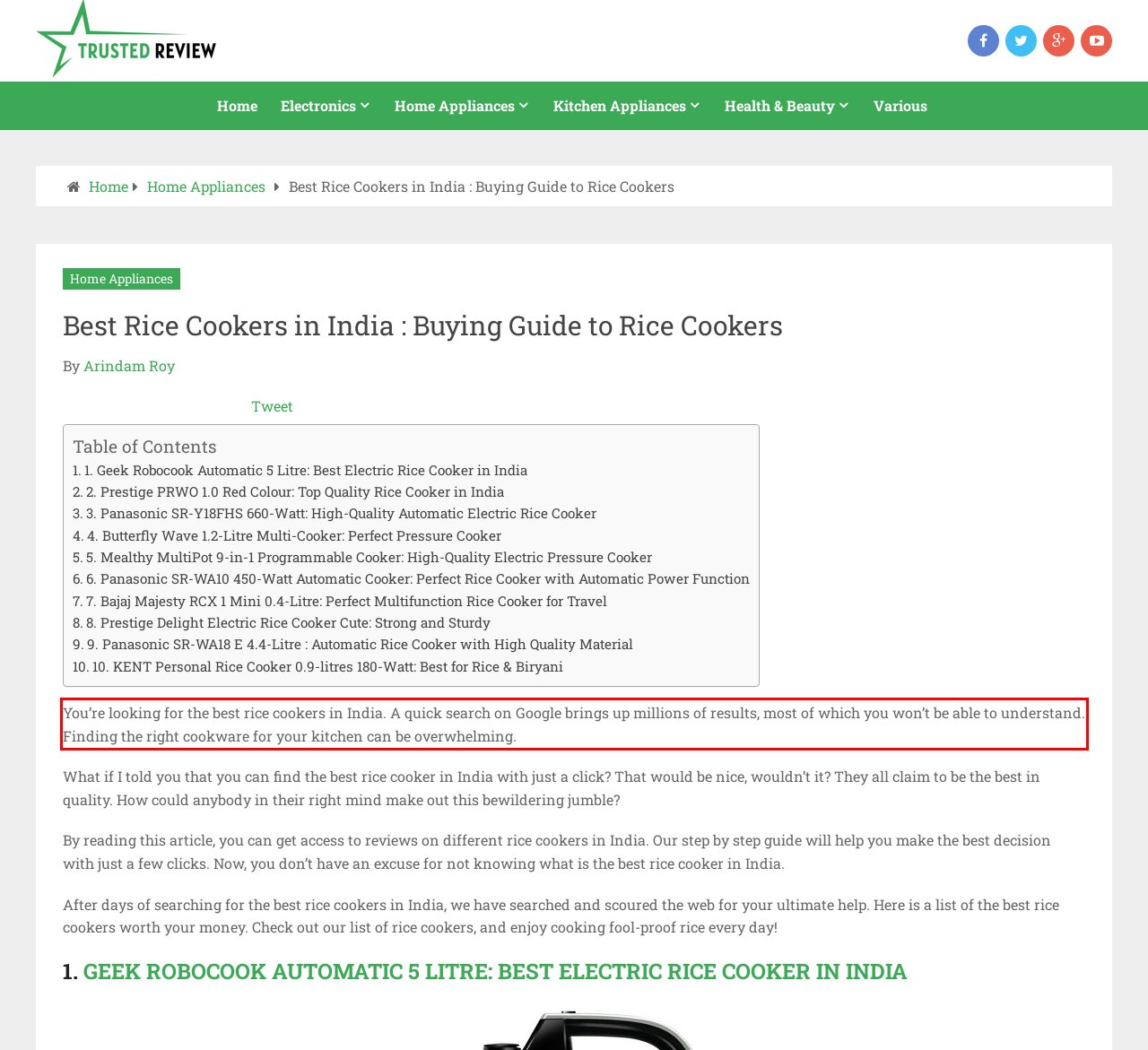Within the screenshot of the webpage, locate the red bounding box and use OCR to identify and provide the text content inside it.

You’re looking for the best rice cookers in India. A quick search on Google brings up millions of results, most of which you won’t be able to understand. Finding the right cookware for your kitchen can be overwhelming.